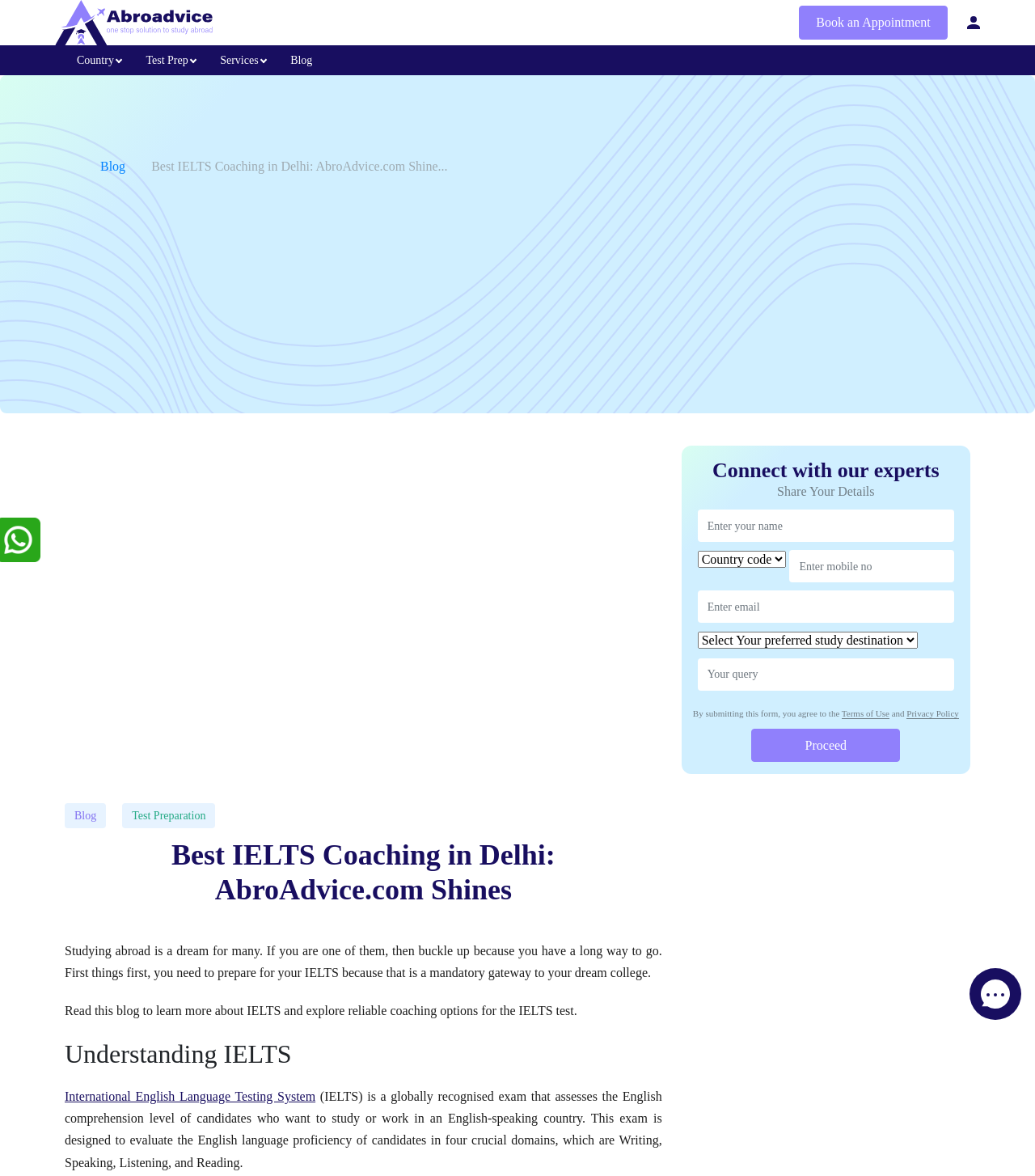Using the description "name="userComment" placeholder="Your query"", locate and provide the bounding box of the UI element.

[0.674, 0.56, 0.922, 0.587]